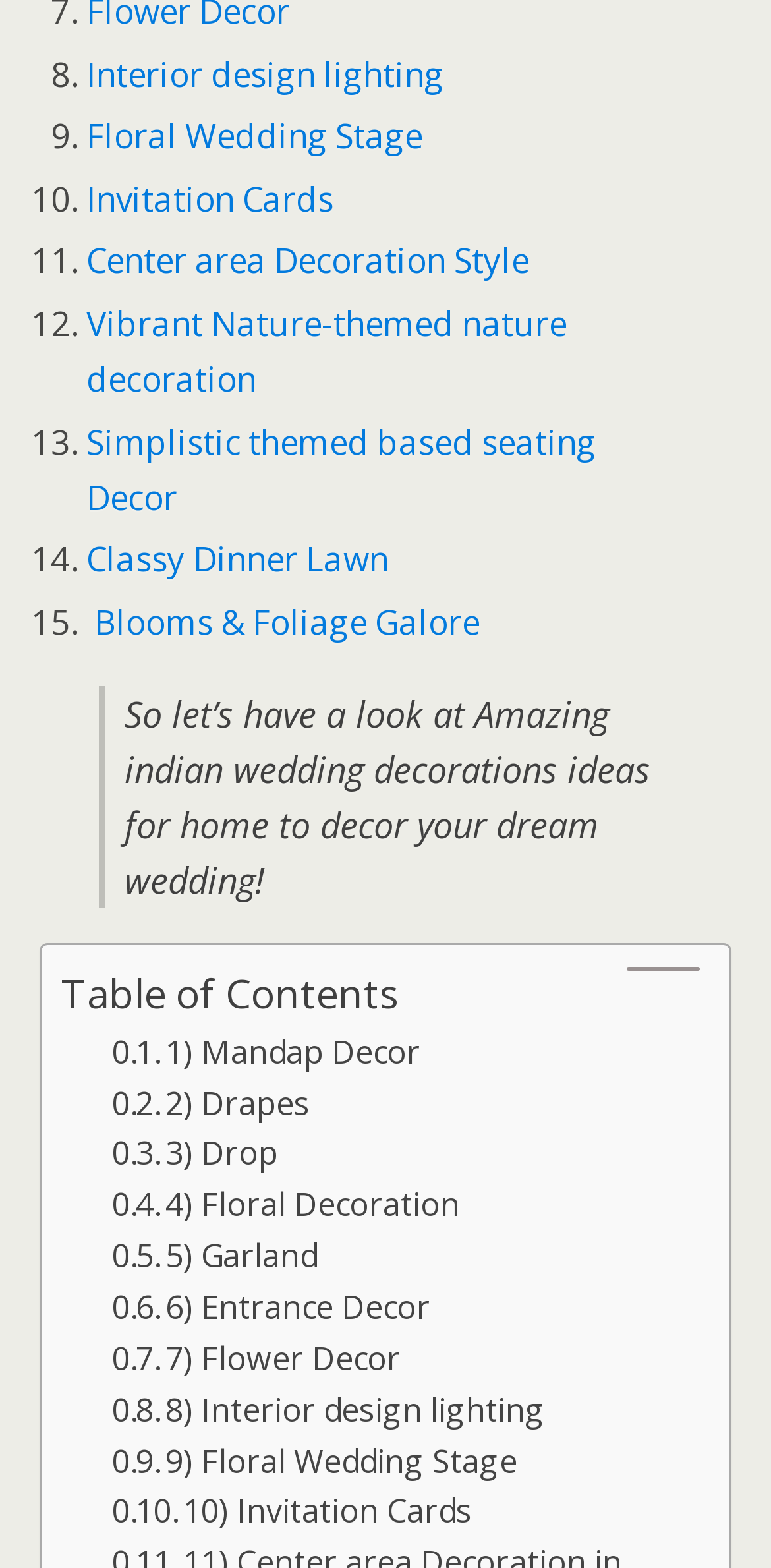Can you find the bounding box coordinates for the element that needs to be clicked to execute this instruction: "Read the quote"? The coordinates should be given as four float numbers between 0 and 1, i.e., [left, top, right, bottom].

[0.128, 0.438, 0.872, 0.579]